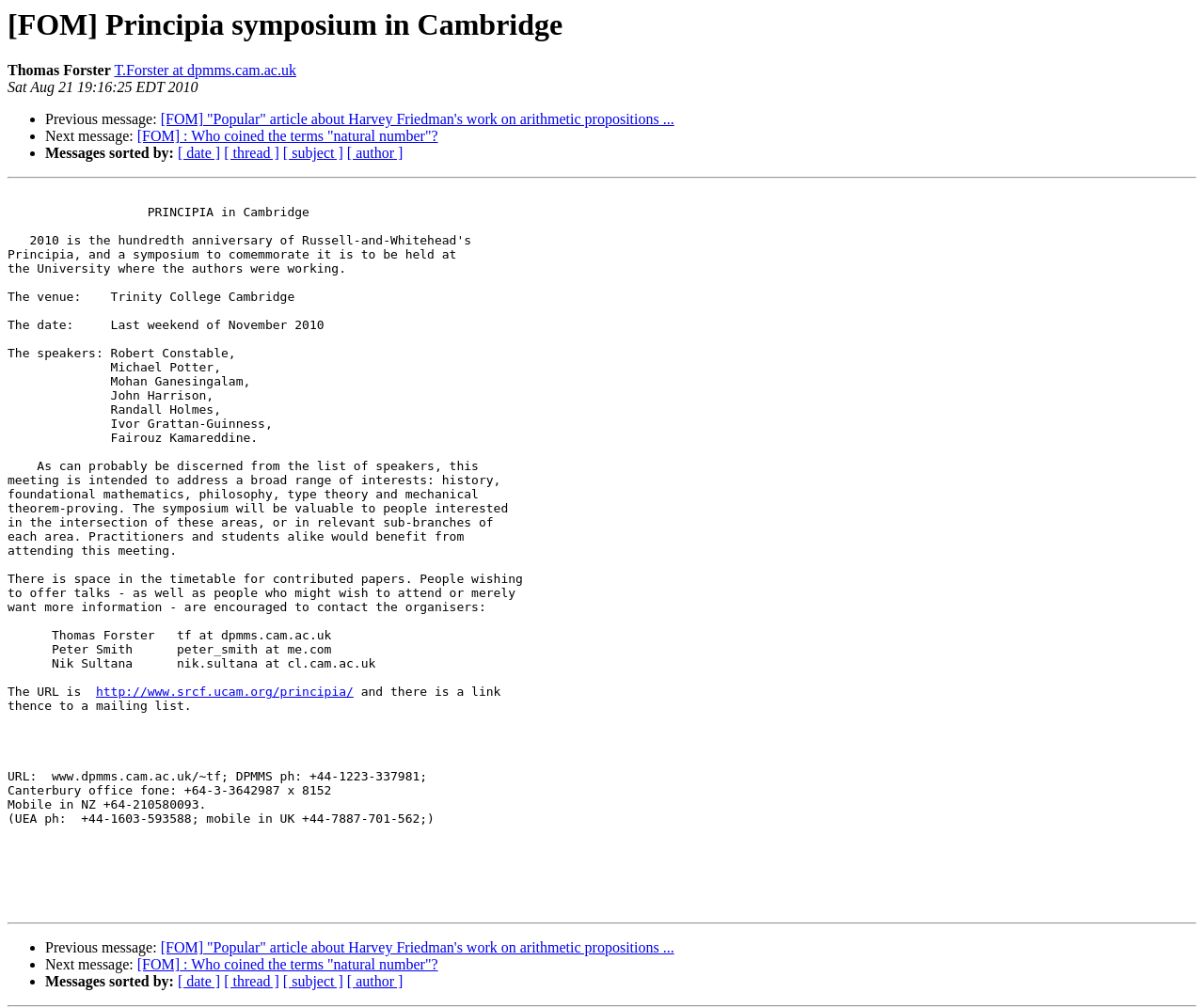What are the options to sort messages by?
Provide a short answer using one word or a brief phrase based on the image.

date, thread, subject, author